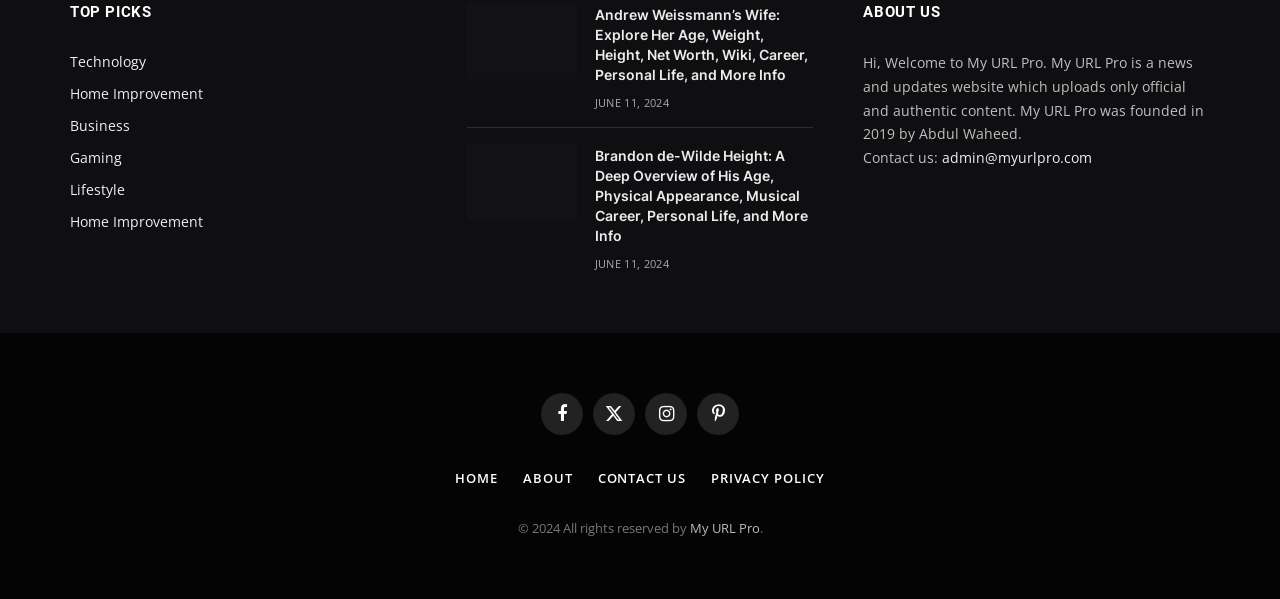Please determine the bounding box coordinates of the section I need to click to accomplish this instruction: "Click on Technology".

[0.055, 0.086, 0.114, 0.118]